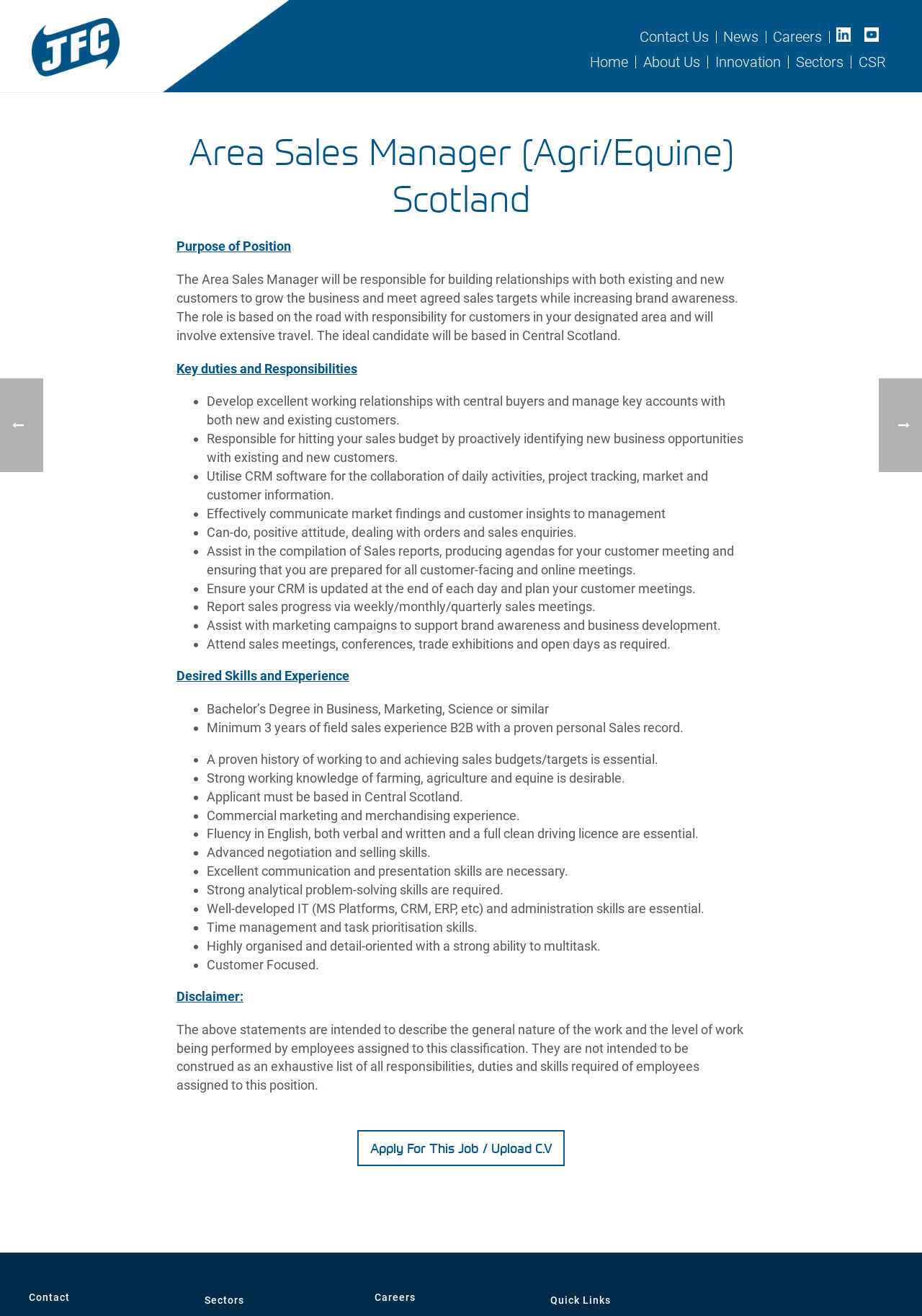Describe all significant elements and features of the webpage.

This webpage is a job posting for an Area Sales Manager position at JFC Group, specifically focused on the Agri/Equine sector in Scotland. The page is divided into several sections, with a prominent heading at the top displaying the job title and location.

At the top of the page, there is a navigation menu with links to various sections of the website, including "Home", "About Us", "Innovation", "Sectors", "CSR", and "Contact Us". There are also social media links, including two Facebook icons, located at the top right corner of the page.

The main content of the page is an article that describes the job posting. It starts with a brief purpose of the position, followed by a detailed list of key duties and responsibilities, including developing relationships with customers, hitting sales budgets, utilizing CRM software, and communicating market findings.

Below the key duties section, there is a list of desired skills and experience, including a Bachelor's degree, minimum 3 years of field sales experience, and a proven history of working to and achieving sales budgets. The list also mentions desirable skills such as strong working knowledge of farming, agriculture, and equine, as well as commercial marketing and merchandising experience.

The page also includes a disclaimer section at the bottom, which describes the general nature of the work and the level of work being performed by employees assigned to this classification.

At the bottom of the page, there is a call-to-action link to "Apply For This Job / Upload C.V" and a footer section with links to "Contact", "Sectors", "Careers", and "Quick Links". There are also two small images located at the left and right sides of the page, near the bottom.